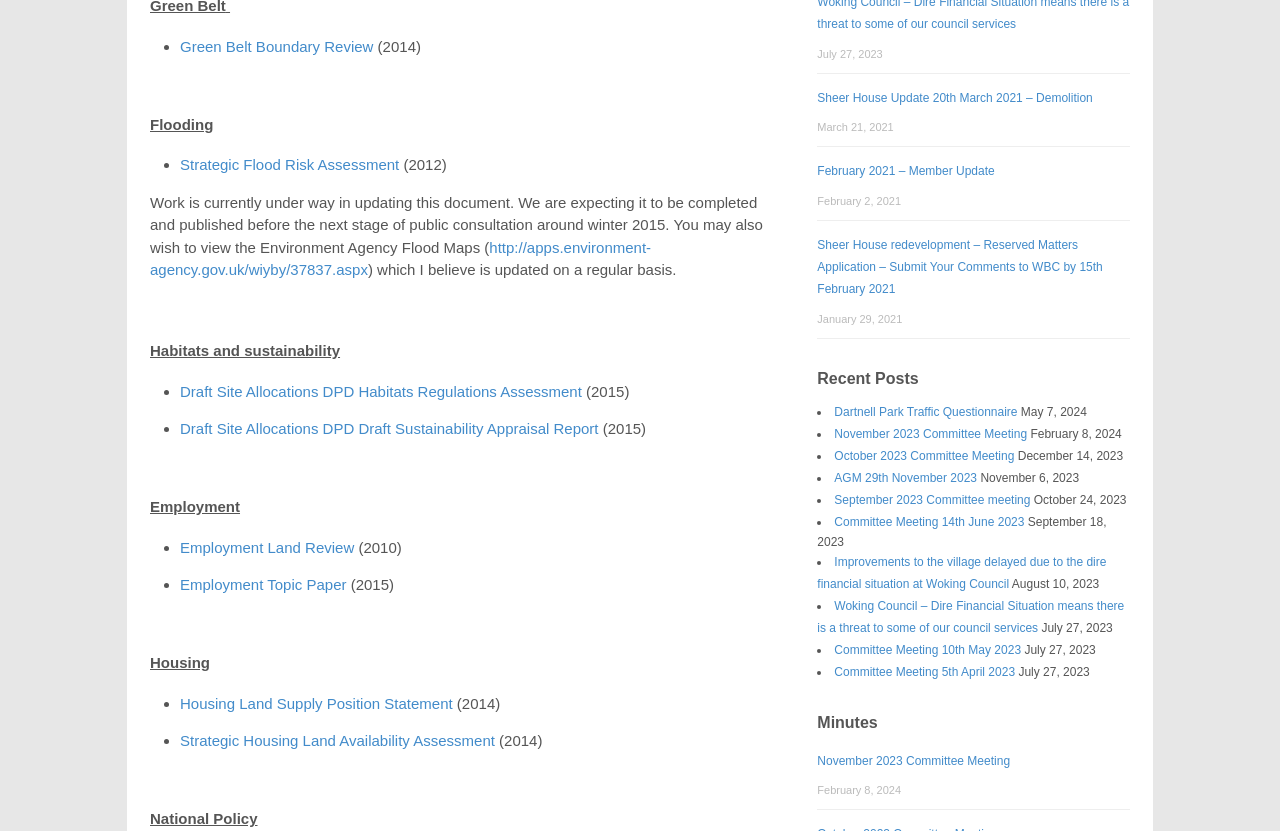Please determine the bounding box coordinates, formatted as (top-left x, top-left y, bottom-right x, bottom-right y), with all values as floating point numbers between 0 and 1. Identify the bounding box of the region described as: Housing Land Supply Position Statement

[0.141, 0.836, 0.354, 0.856]